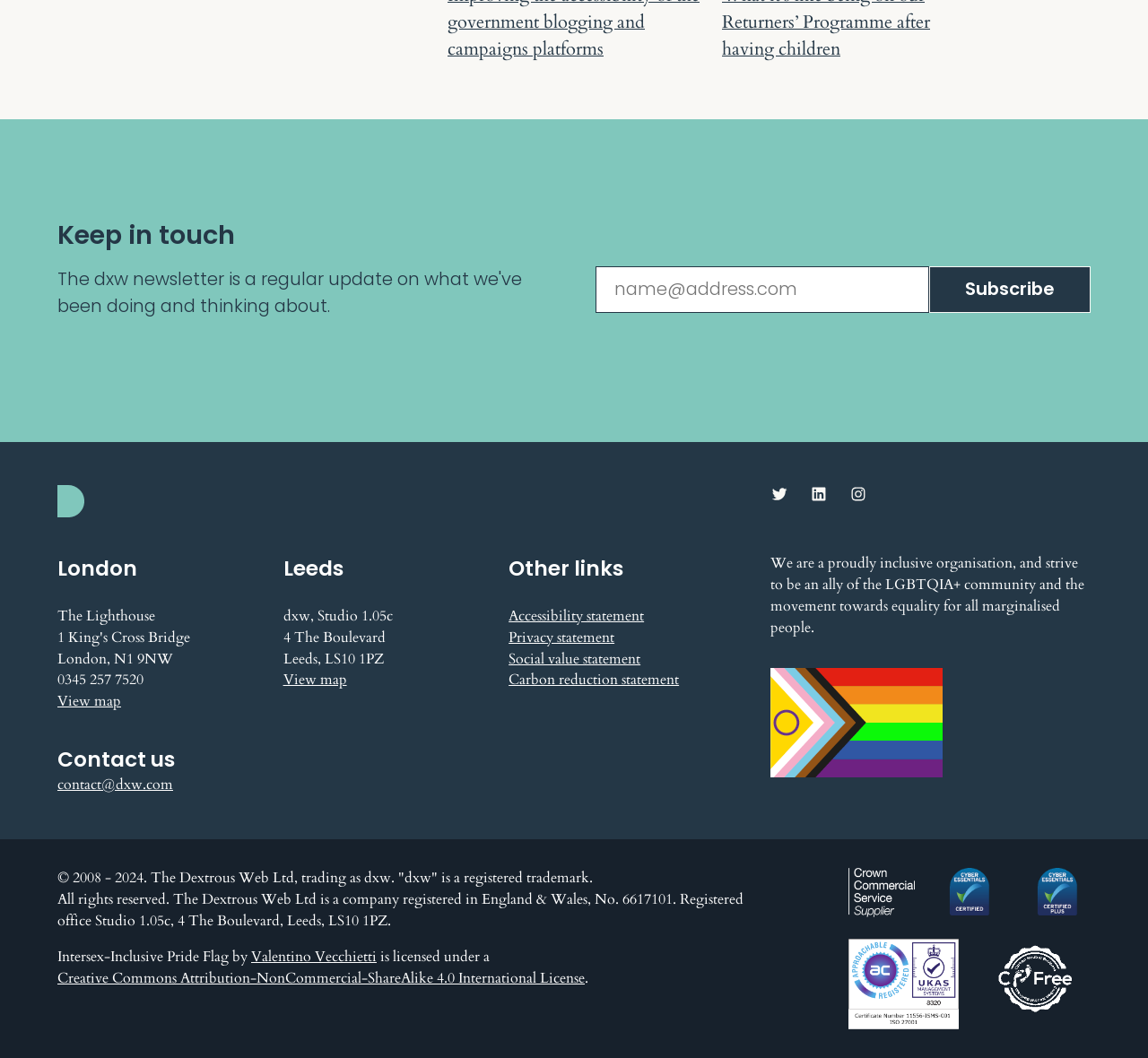Find the bounding box coordinates of the clickable area required to complete the following action: "Subscribe to the newsletter".

[0.809, 0.252, 0.95, 0.295]